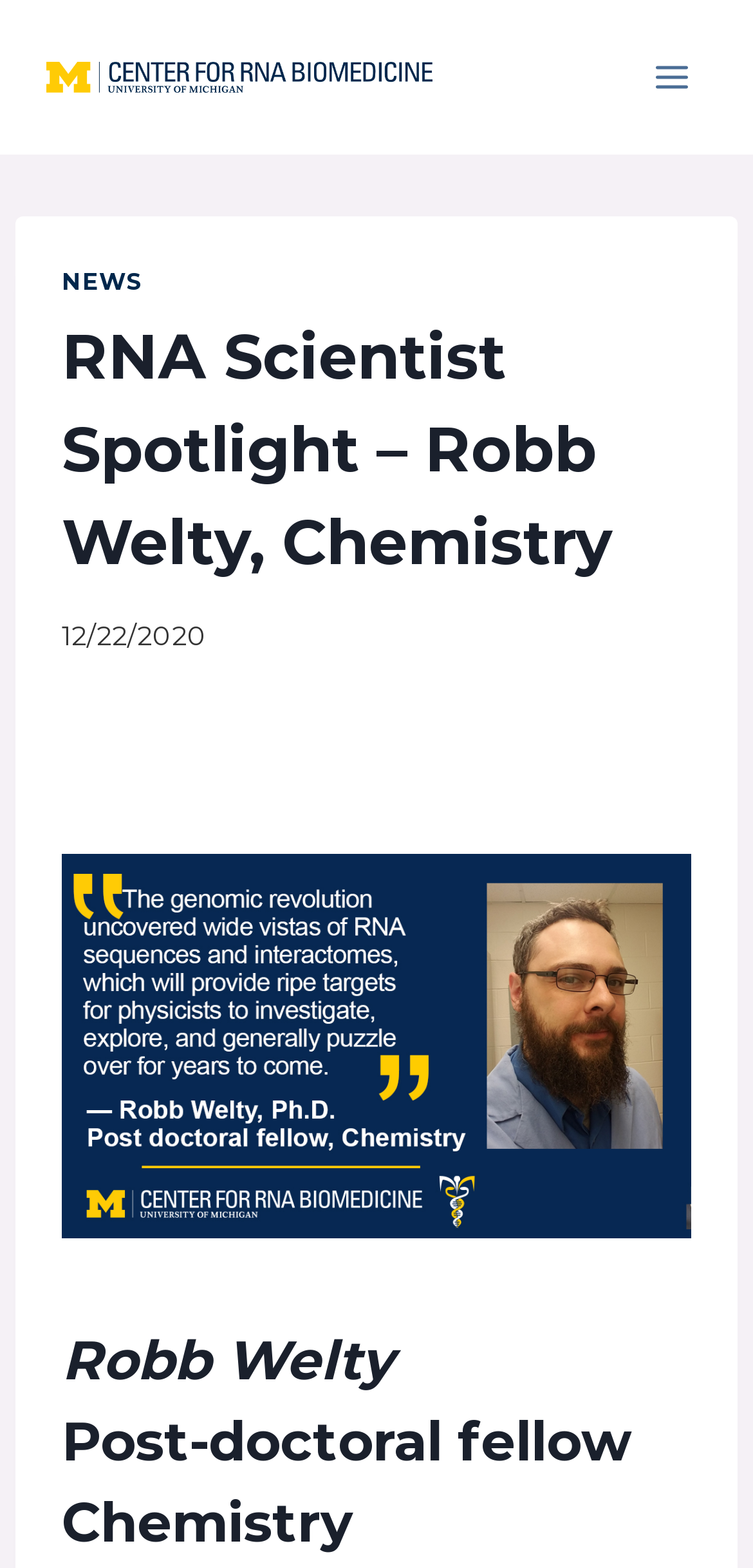What is the field of study associated with Robb Welty?
Look at the screenshot and give a one-word or phrase answer.

Chemistry